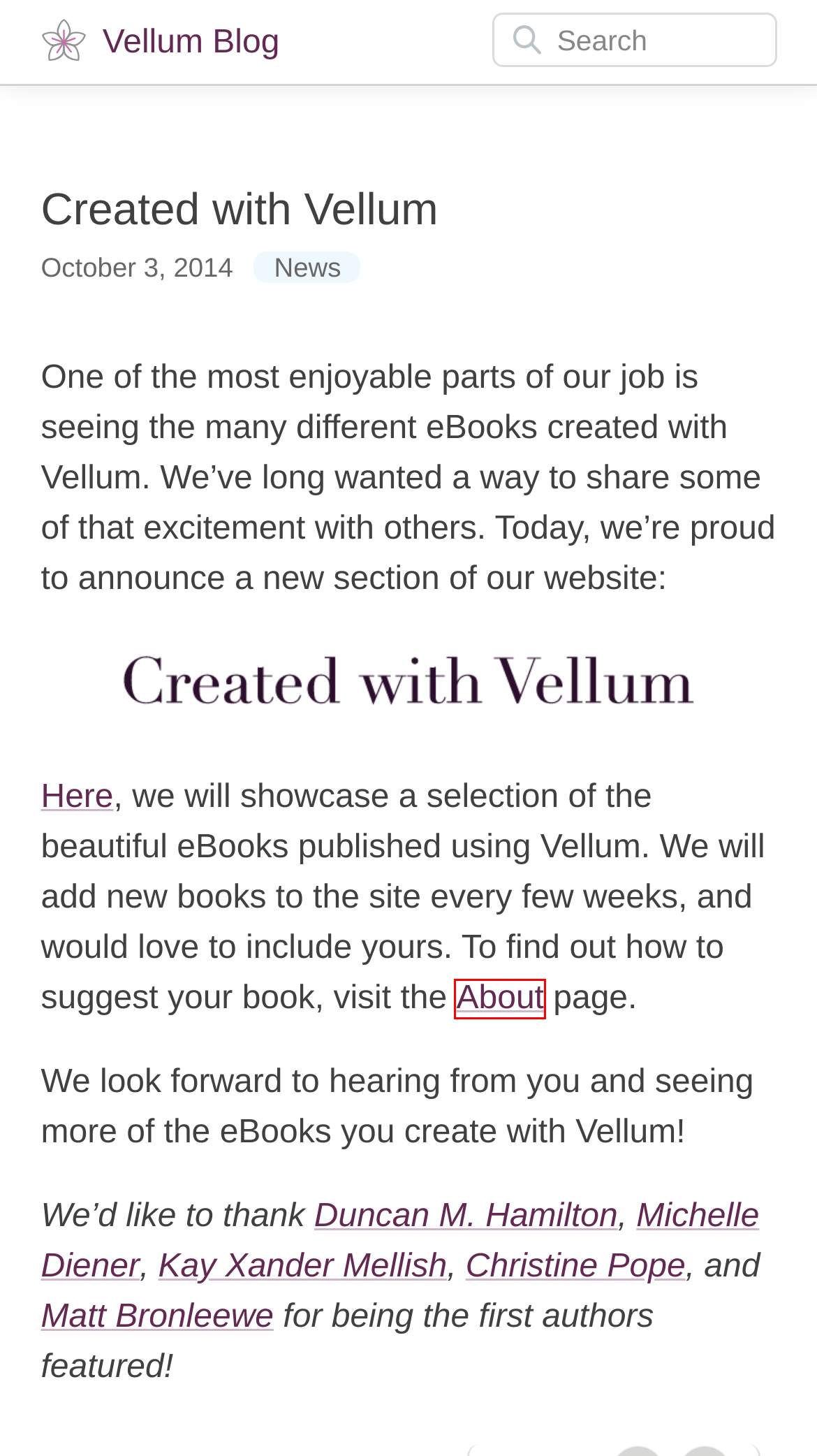Analyze the screenshot of a webpage that features a red rectangle bounding box. Pick the webpage description that best matches the new webpage you would see after clicking on the element within the red bounding box. Here are the candidates:
A. How to Live in Denmark : Created with Vellum
B. Darkangel : Created with Vellum
C. About : Created with Vellum
D. The Tattered Banner : Created with Vellum
E. Created with Vellum
F. News – Vellum Blog
G. Vellum Blog – Updates and Tips about Vellum
H. Vellum | Create Beautiful Books

C